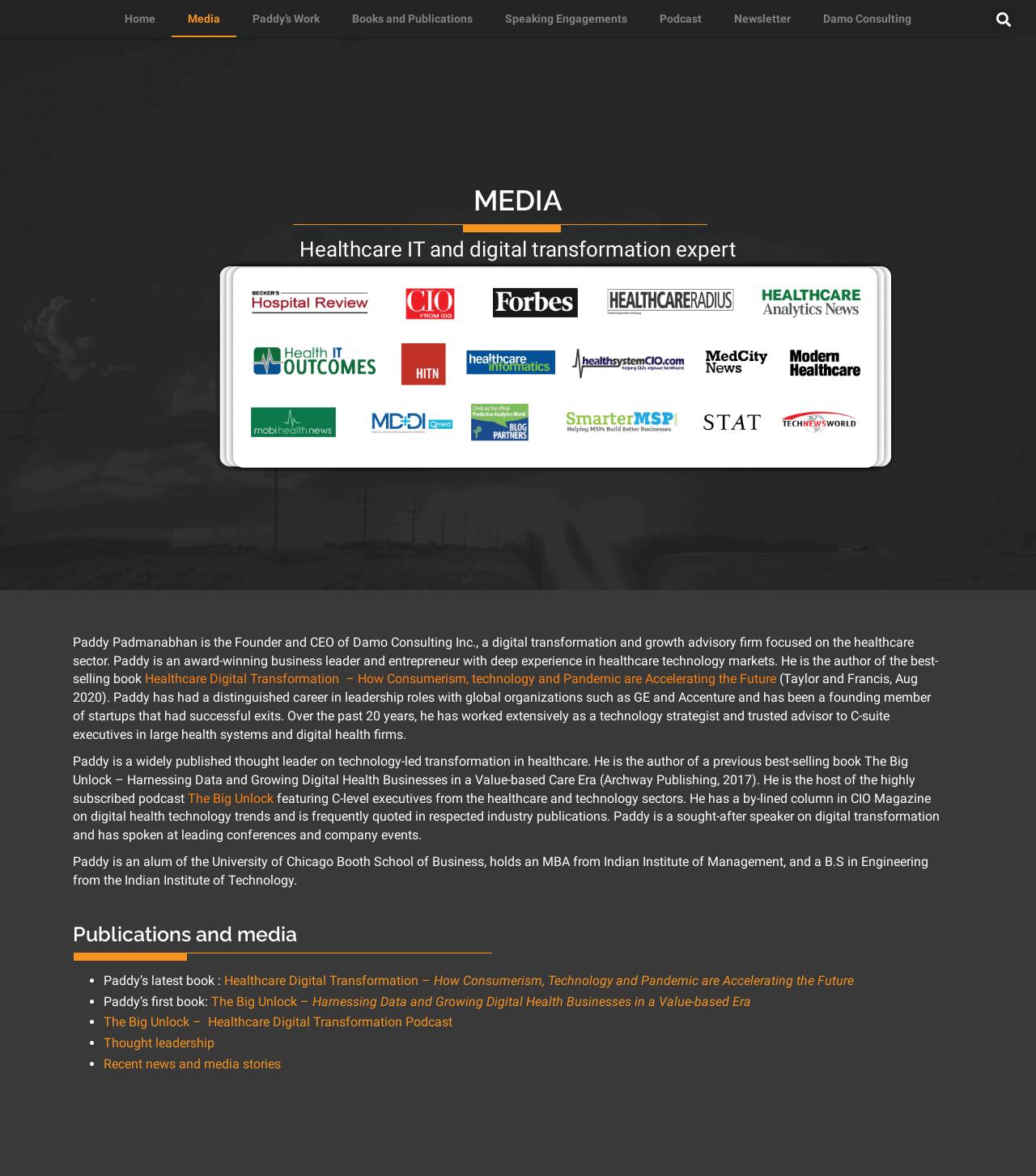Please find the bounding box coordinates of the element that you should click to achieve the following instruction: "Click on the Home link". The coordinates should be presented as four float numbers between 0 and 1: [left, top, right, bottom].

[0.105, 0.0, 0.166, 0.032]